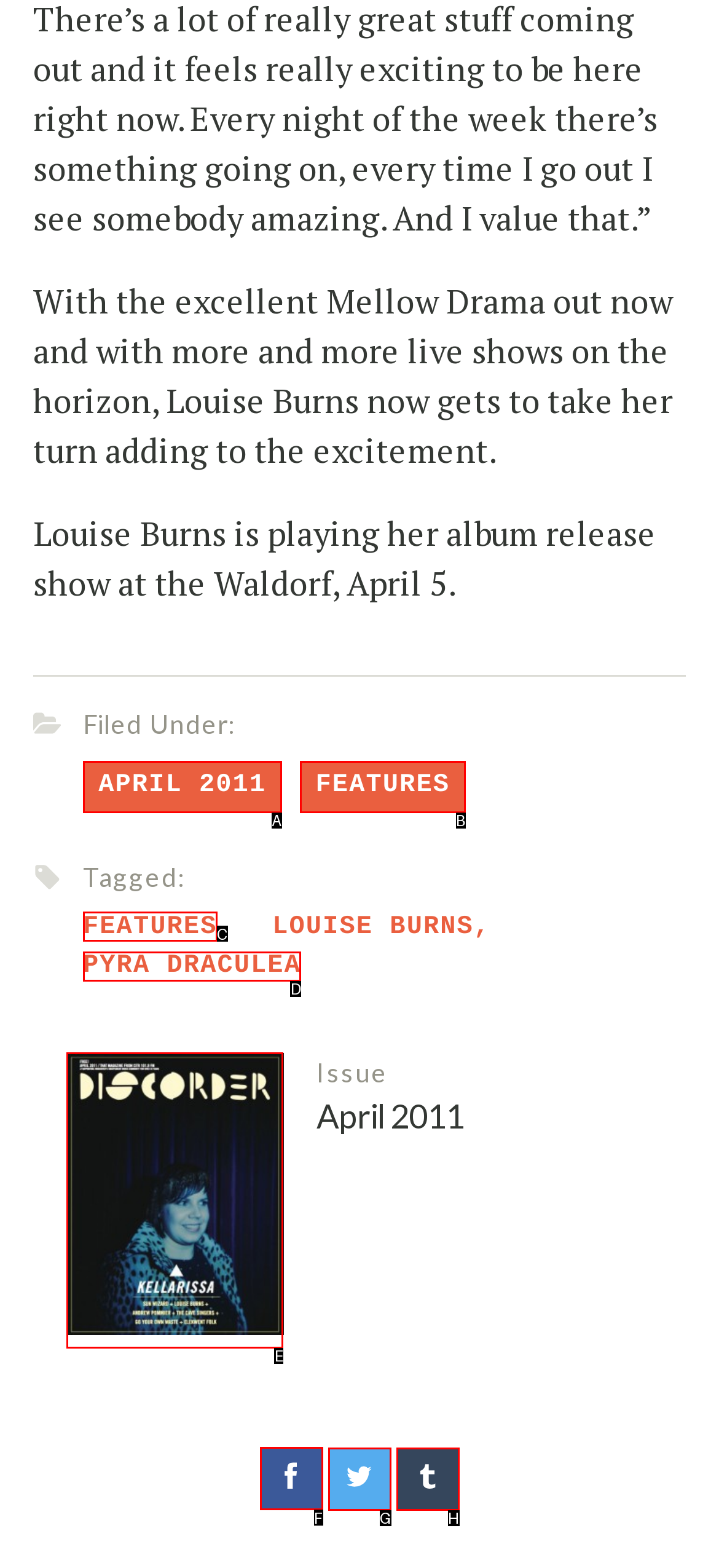Identify the letter of the option to click in order to Share the article on Facebook. Answer with the letter directly.

F